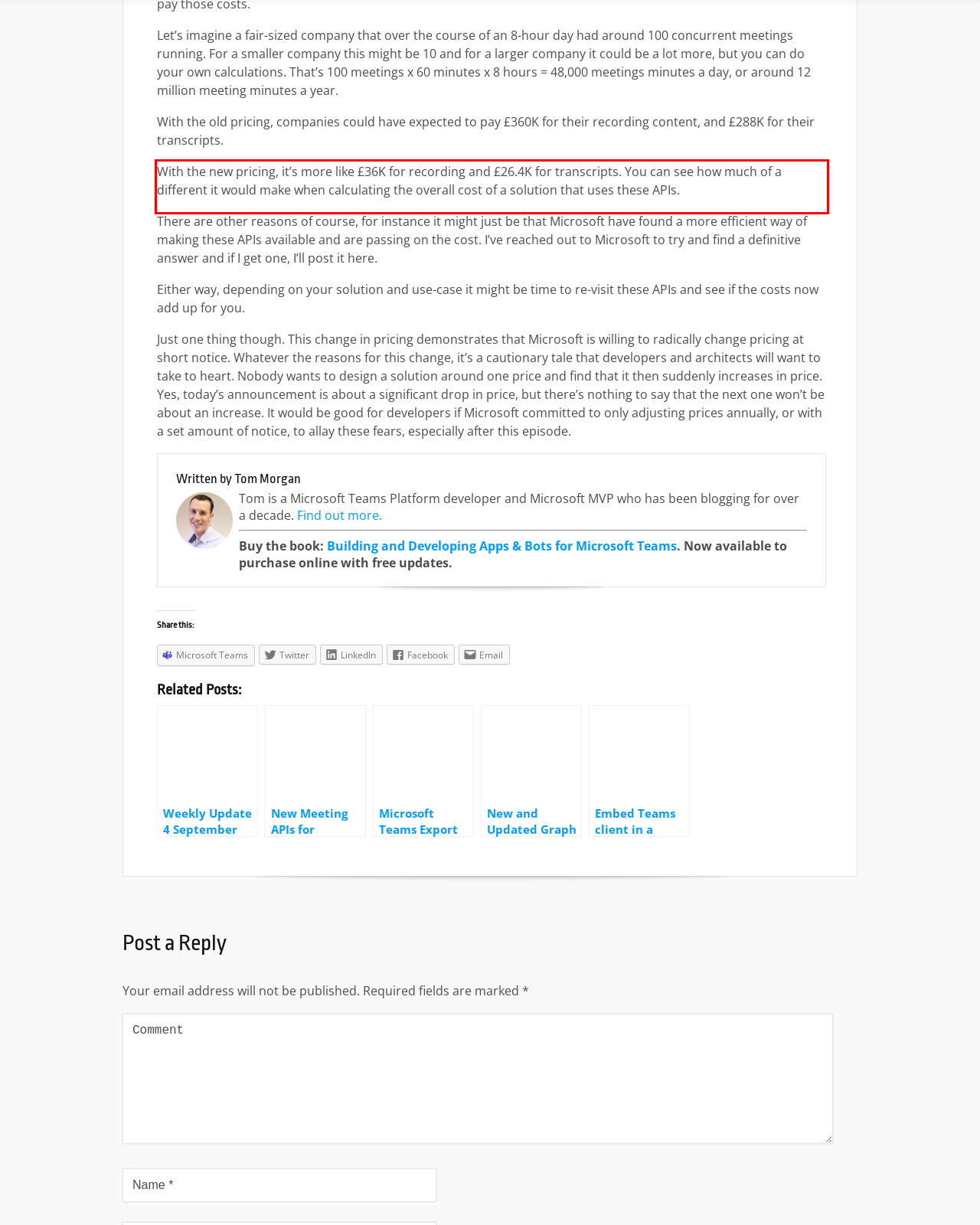Within the screenshot of the webpage, there is a red rectangle. Please recognize and generate the text content inside this red bounding box.

With the new pricing, it’s more like £36K for recording and £26.4K for transcripts. You can see how much of a different it would make when calculating the overall cost of a solution that uses these APIs.